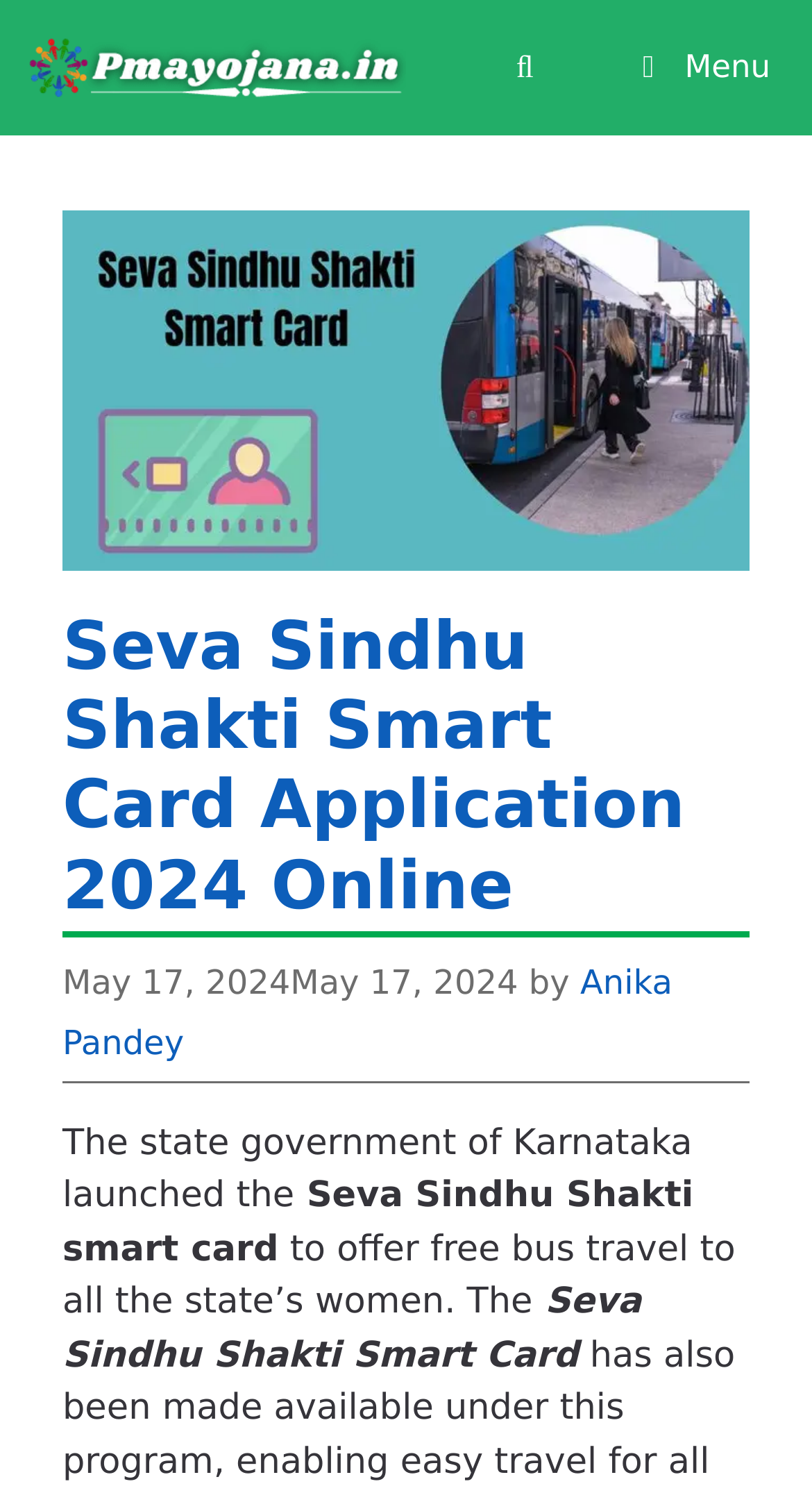What is the benefit of the Seva Sindhu Shakti smart card?
Please look at the screenshot and answer using one word or phrase.

Free bus travel